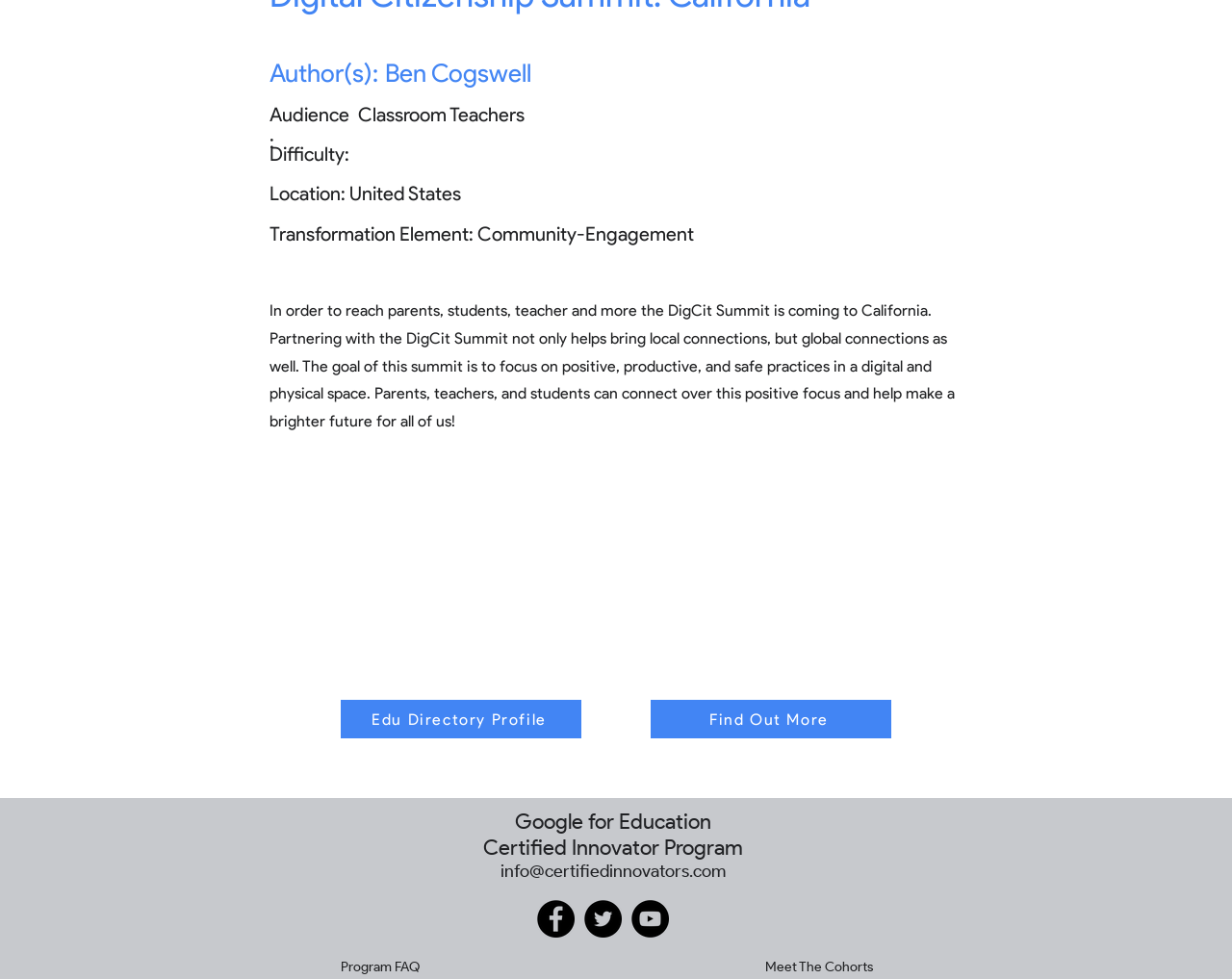Based on the element description: "Program FAQ", identify the UI element and provide its bounding box coordinates. Use four float numbers between 0 and 1, [left, top, right, bottom].

[0.277, 0.979, 0.341, 0.996]